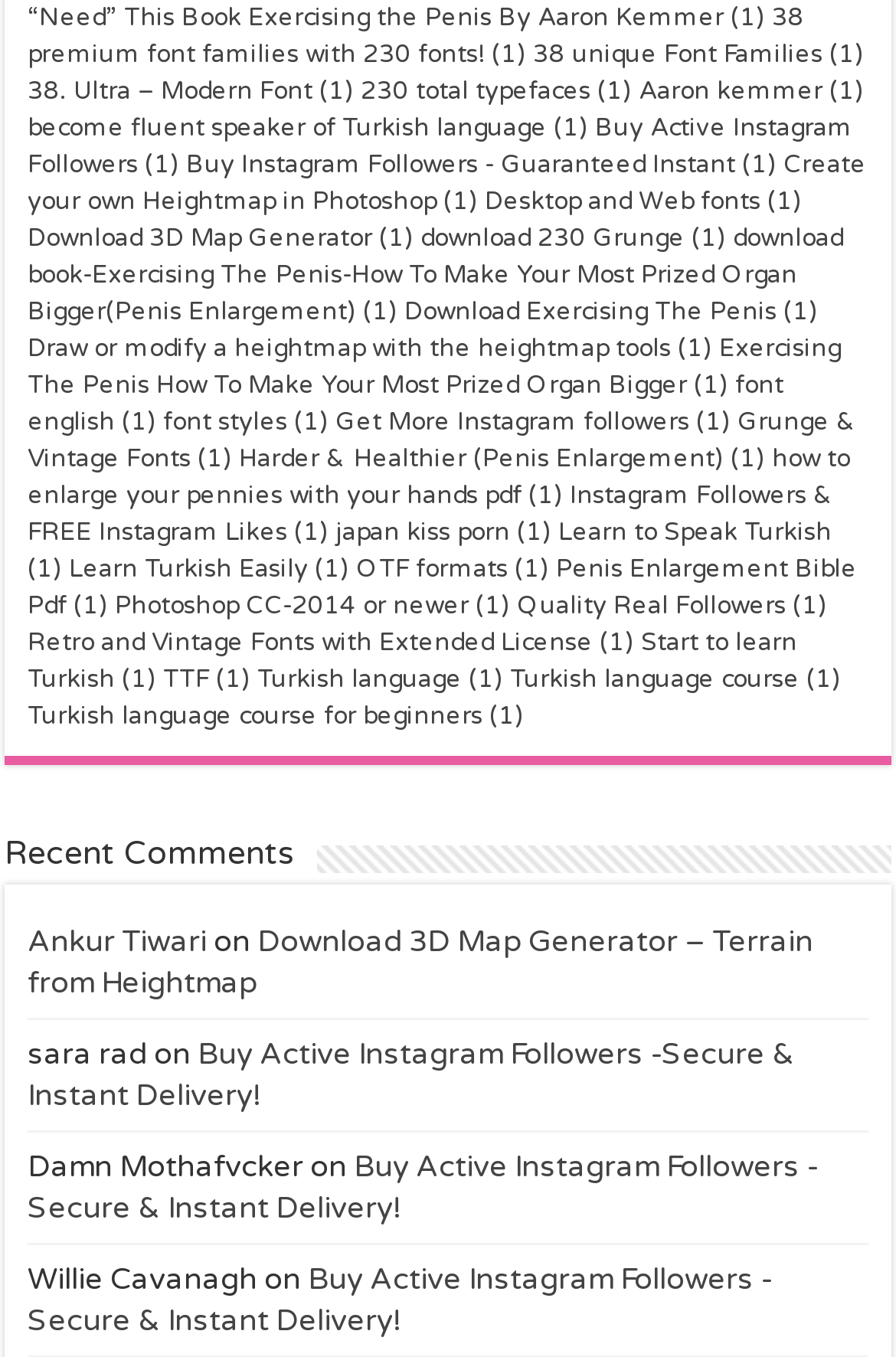Answer the following query with a single word or phrase:
How many font families are available?

38